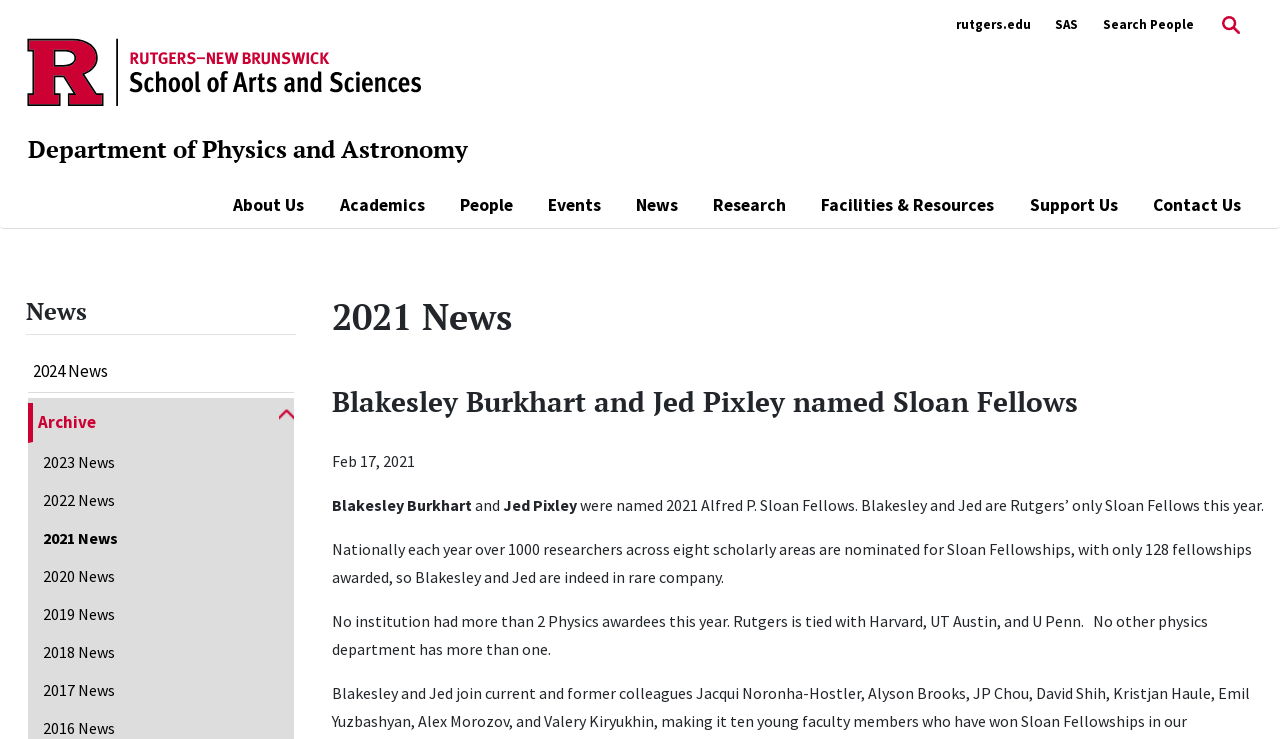Please specify the bounding box coordinates of the clickable region to carry out the following instruction: "Visit the 'Department of Physics and Astronomy' page". The coordinates should be four float numbers between 0 and 1, in the format [left, top, right, bottom].

[0.022, 0.18, 0.366, 0.223]